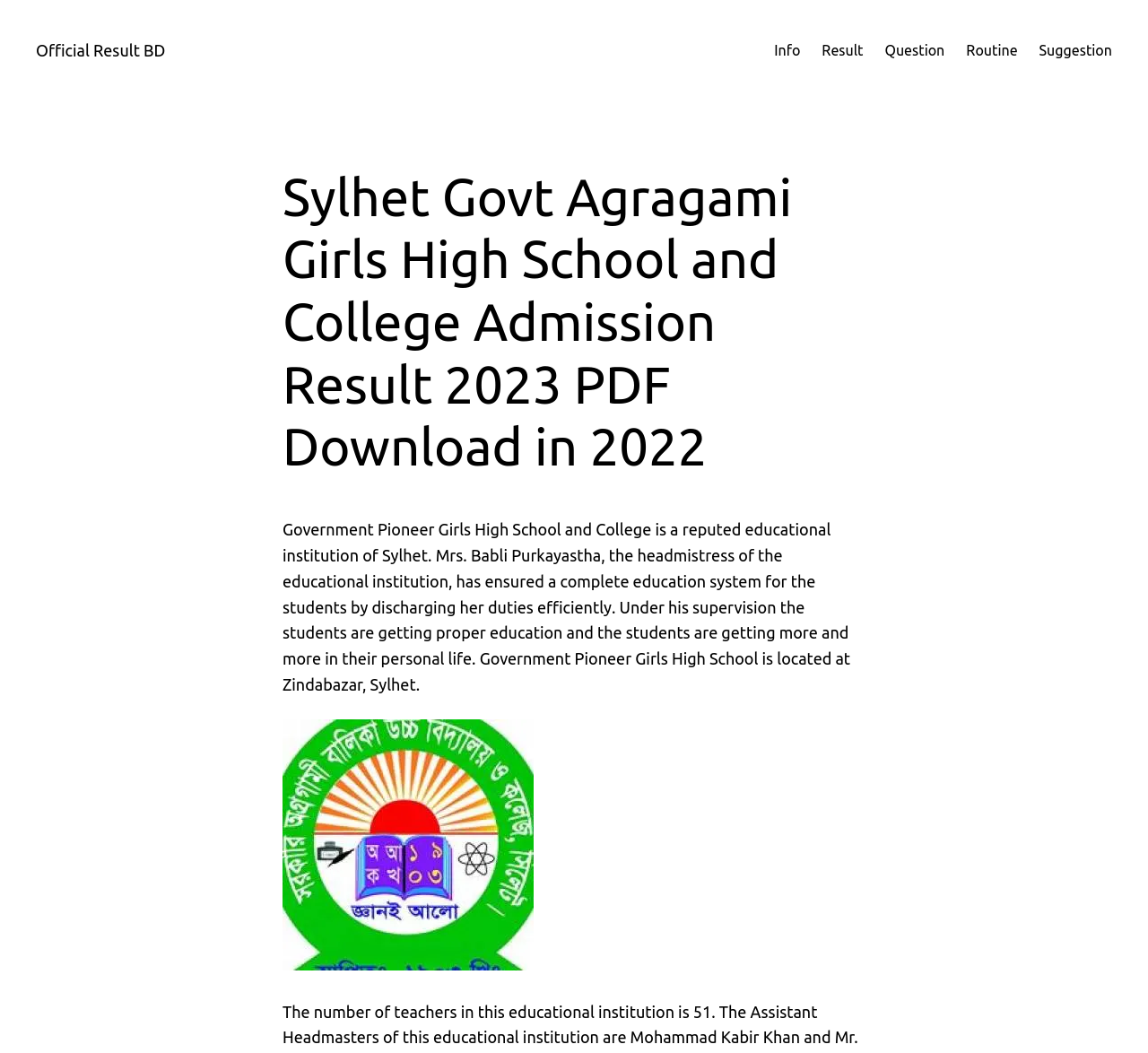Please determine the heading text of this webpage.

Sylhet Govt Agragami Girls High School and College Admission Result 2023 PDF Download in 2022